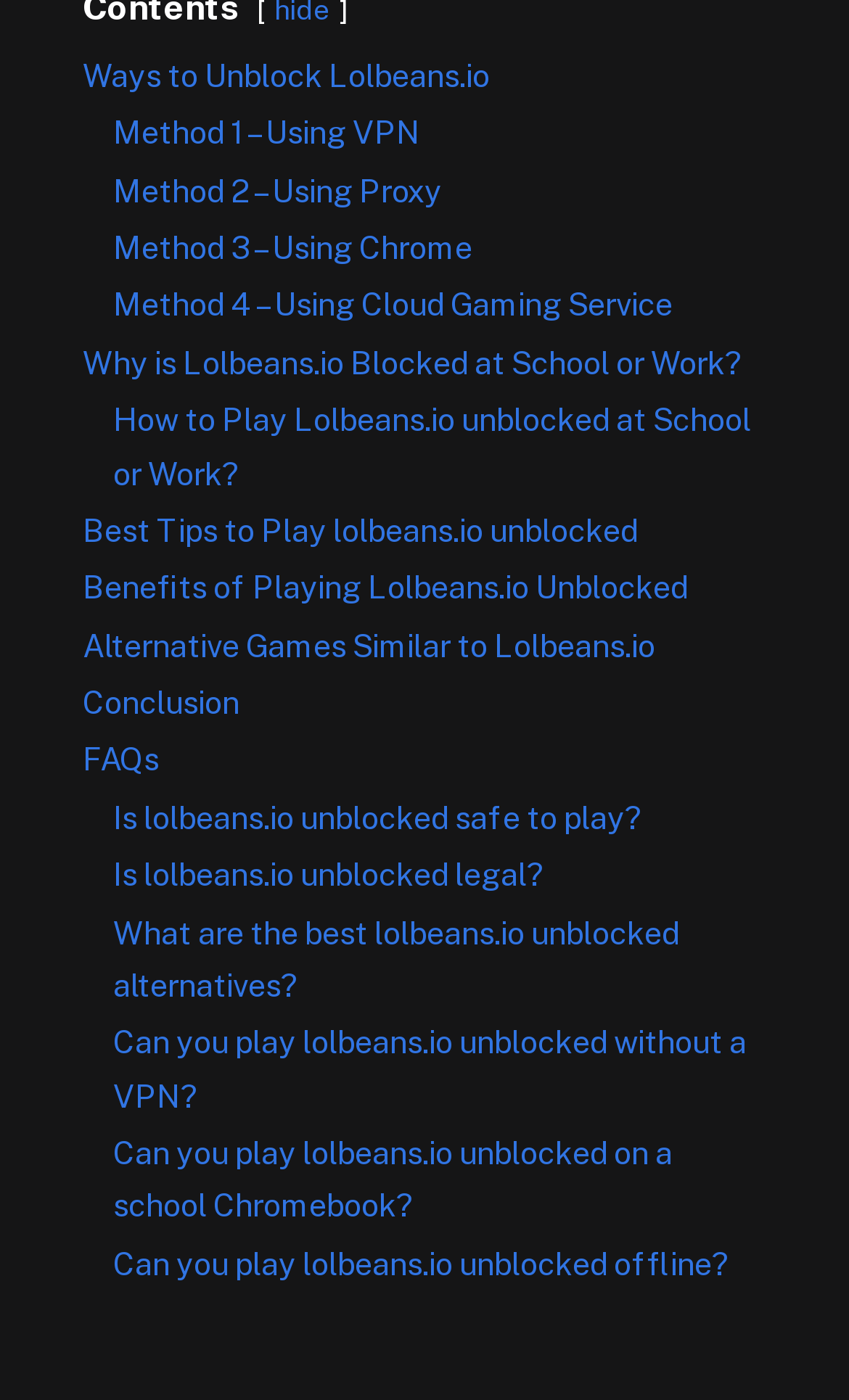Pinpoint the bounding box coordinates of the clickable element to carry out the following instruction: "Click on 'Ways to Unblock Lolbeans.io'."

[0.097, 0.04, 0.577, 0.067]